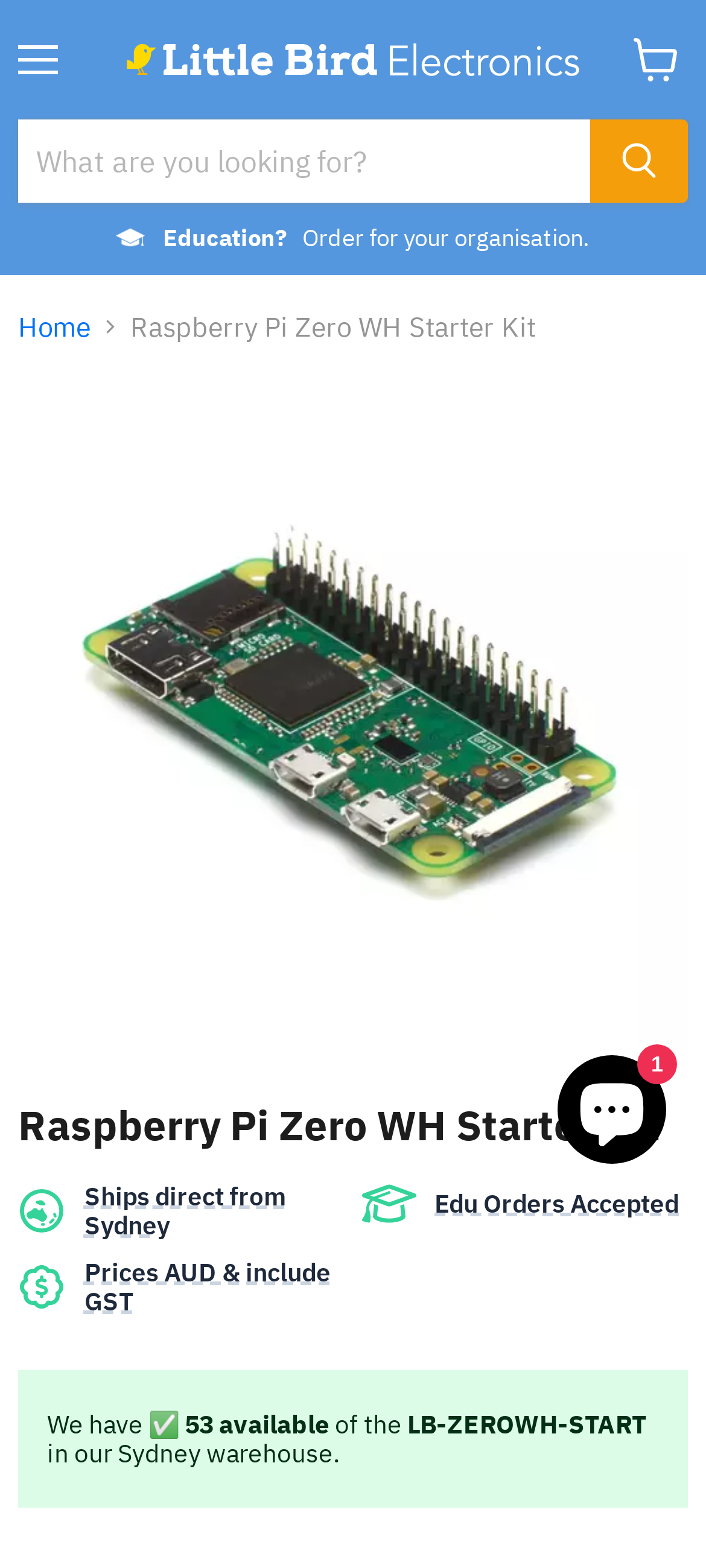Is there a chat support?
Examine the image and provide an in-depth answer to the question.

I found a chat window button with an image, which indicates that there is a chat support available on the website, likely for customer inquiries or assistance.